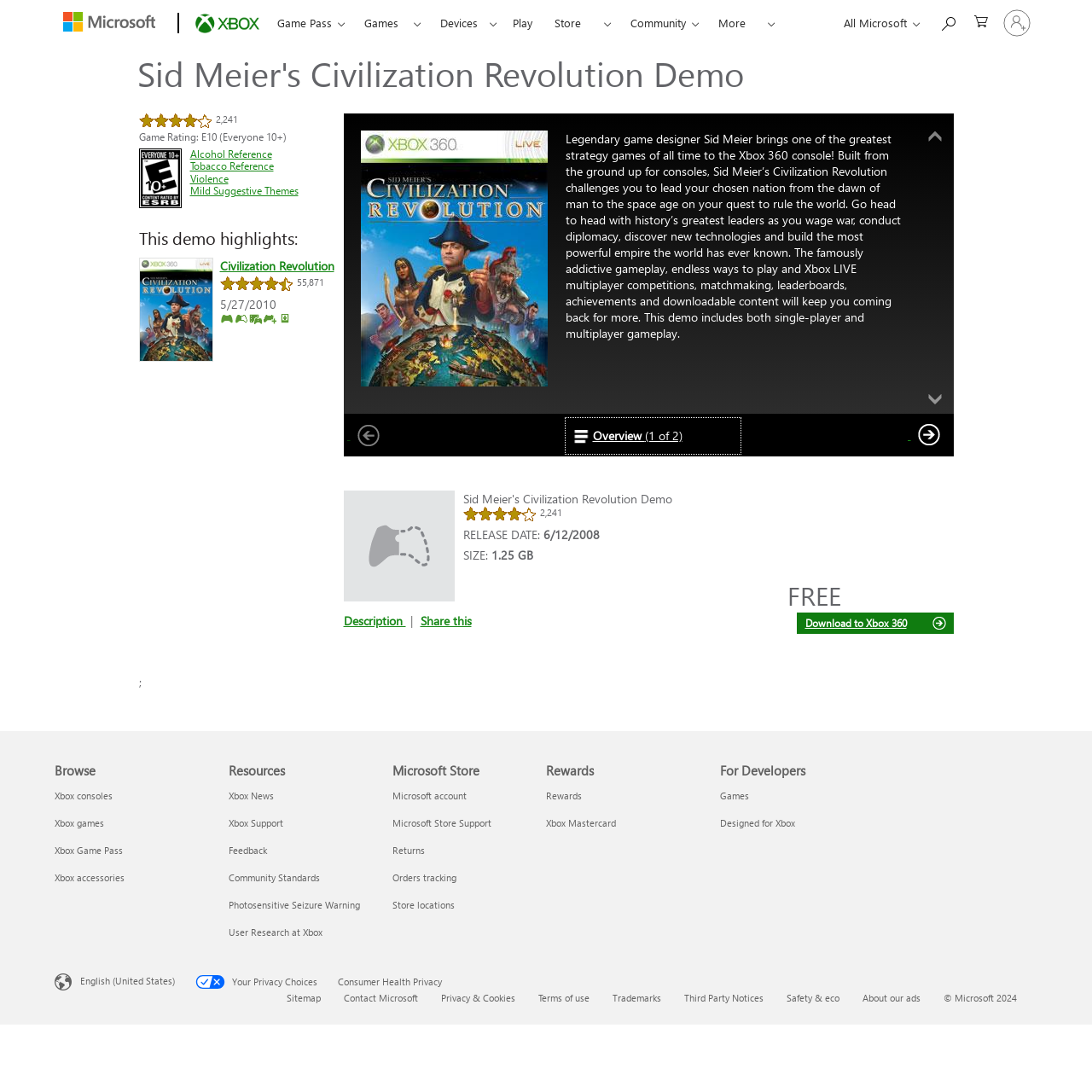Identify the title of the webpage and provide its text content.

Sid Meier's Civilization Revolution Demo